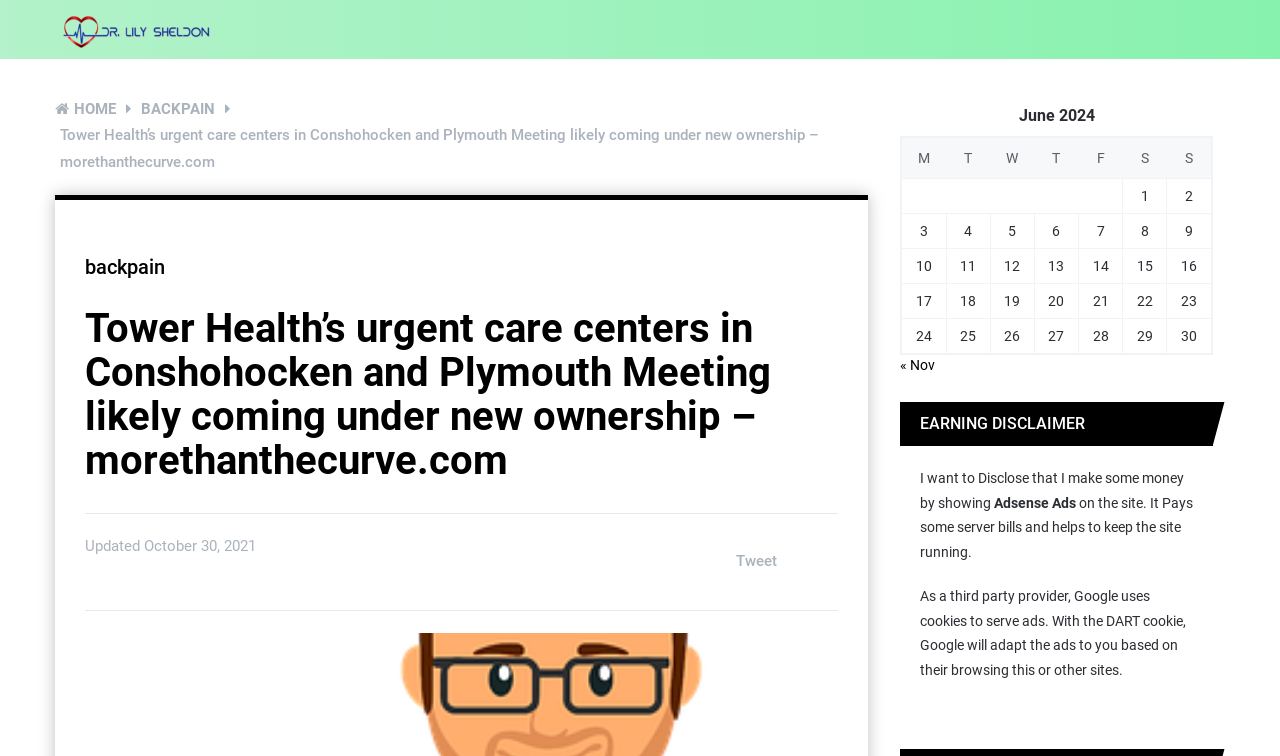What is the topic of the webpage?
Please provide a comprehensive answer based on the information in the image.

The webpage contains a static text element with the text 'Tower Health’s urgent care centers in Conshohocken and Plymouth Meeting likely coming under new ownership – morethanthecurve.com', which suggests that the topic of the webpage is related to Tower Health's urgent care centers.